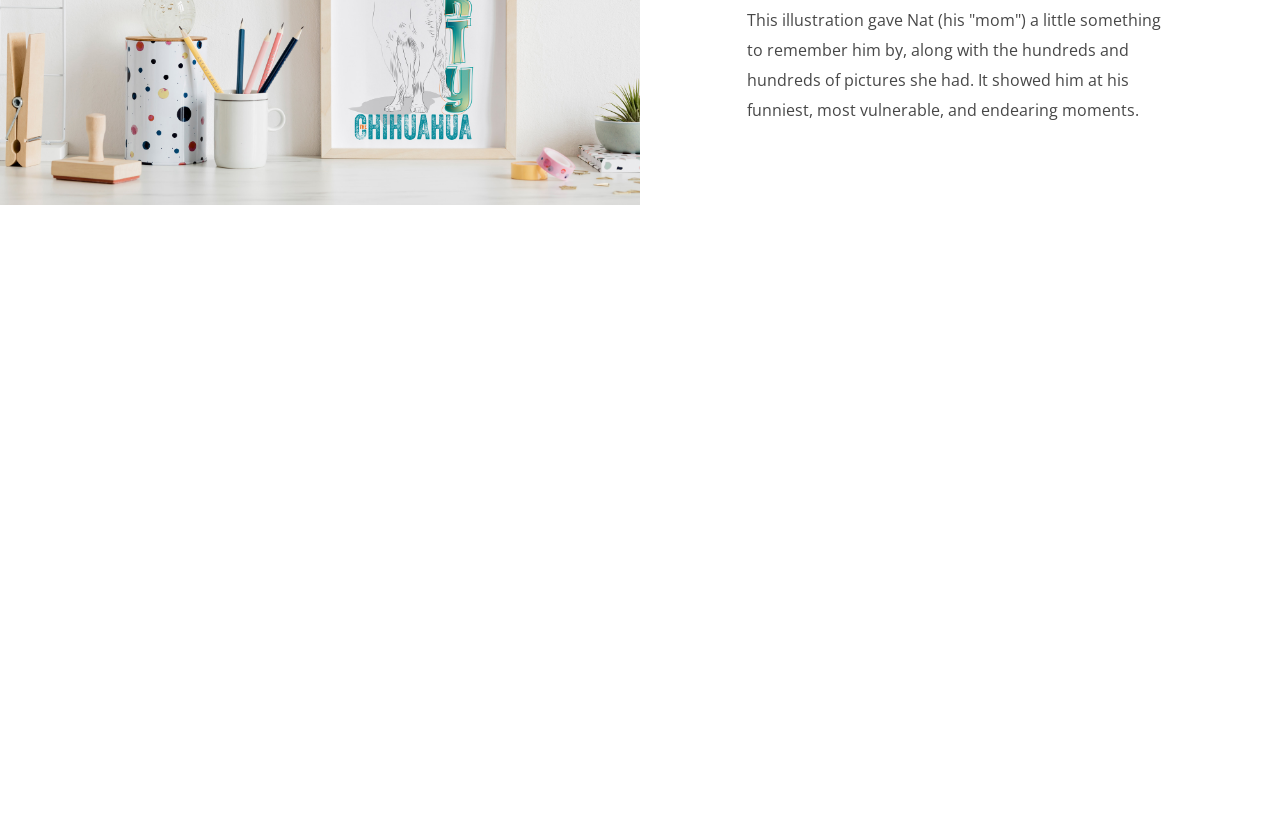Extract the bounding box coordinates for the UI element described as: "‹ Prev".

[0.043, 0.353, 0.5, 0.569]